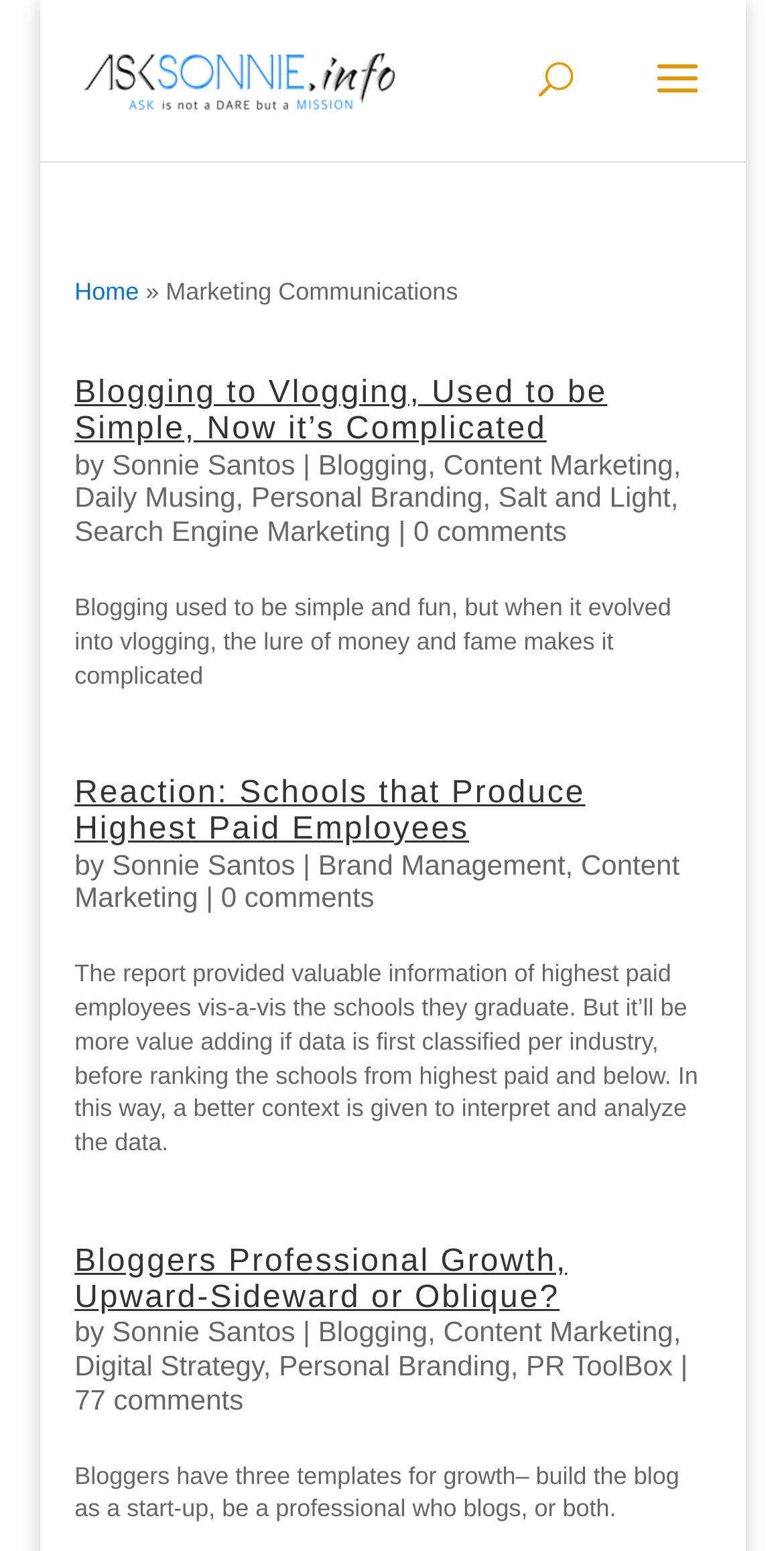Reply to the question below using a single word or brief phrase:
How many comments does the third article have?

77 comments